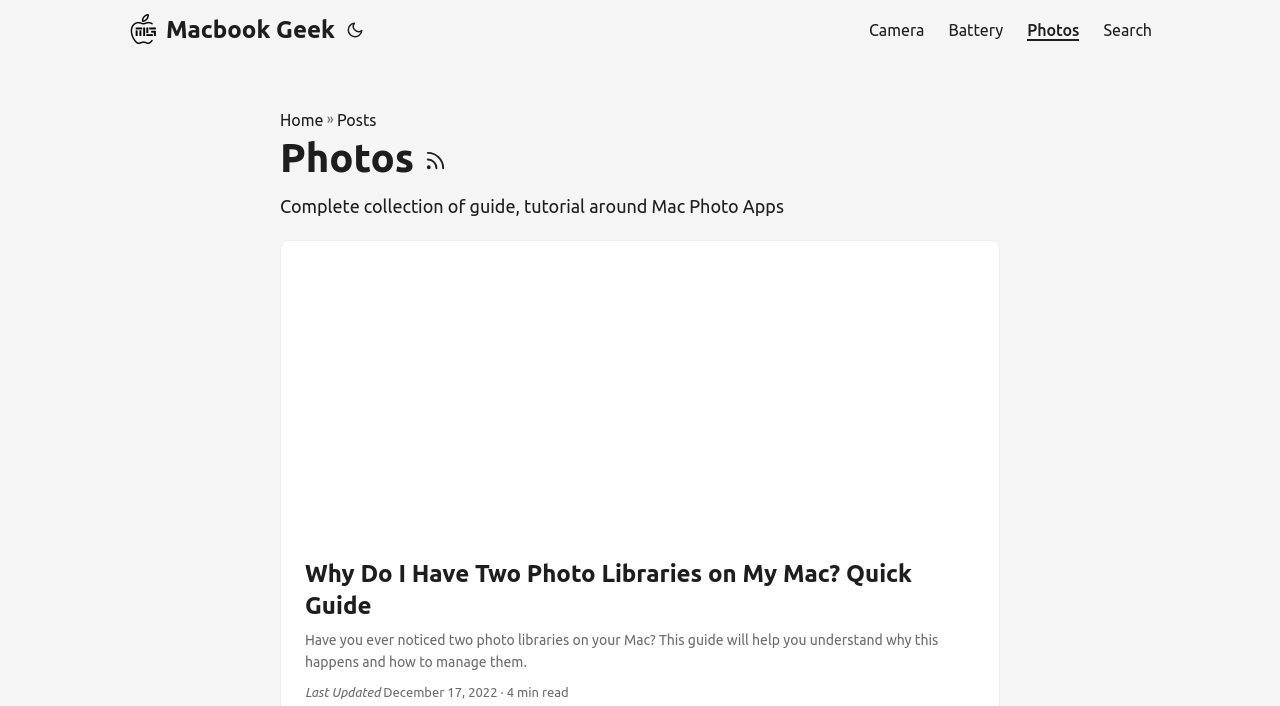Please identify the coordinates of the bounding box that should be clicked to fulfill this instruction: "Read the post about photo libraries".

[0.238, 0.791, 0.762, 0.879]